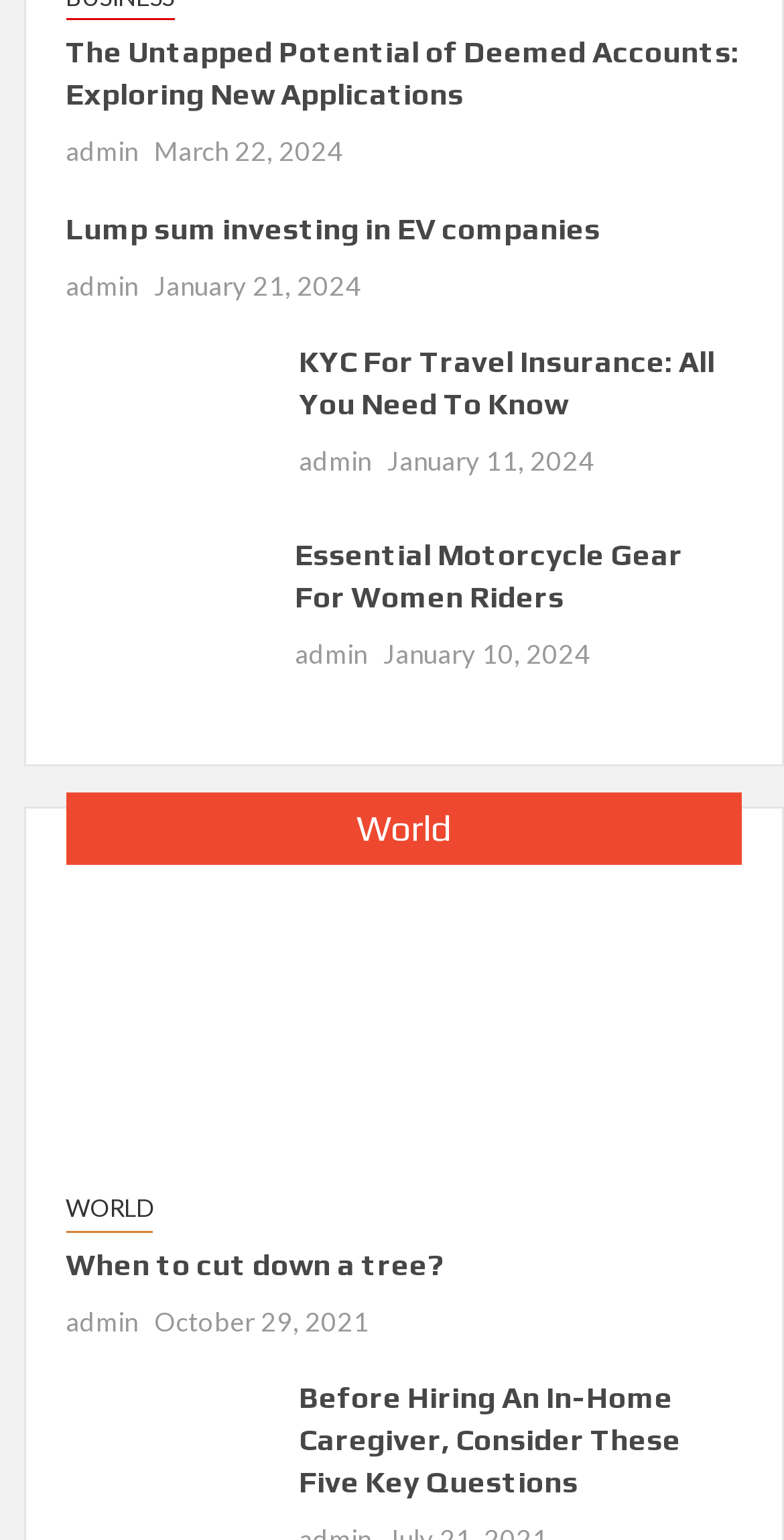Show the bounding box coordinates for the HTML element described as: "admin".

[0.381, 0.289, 0.473, 0.31]